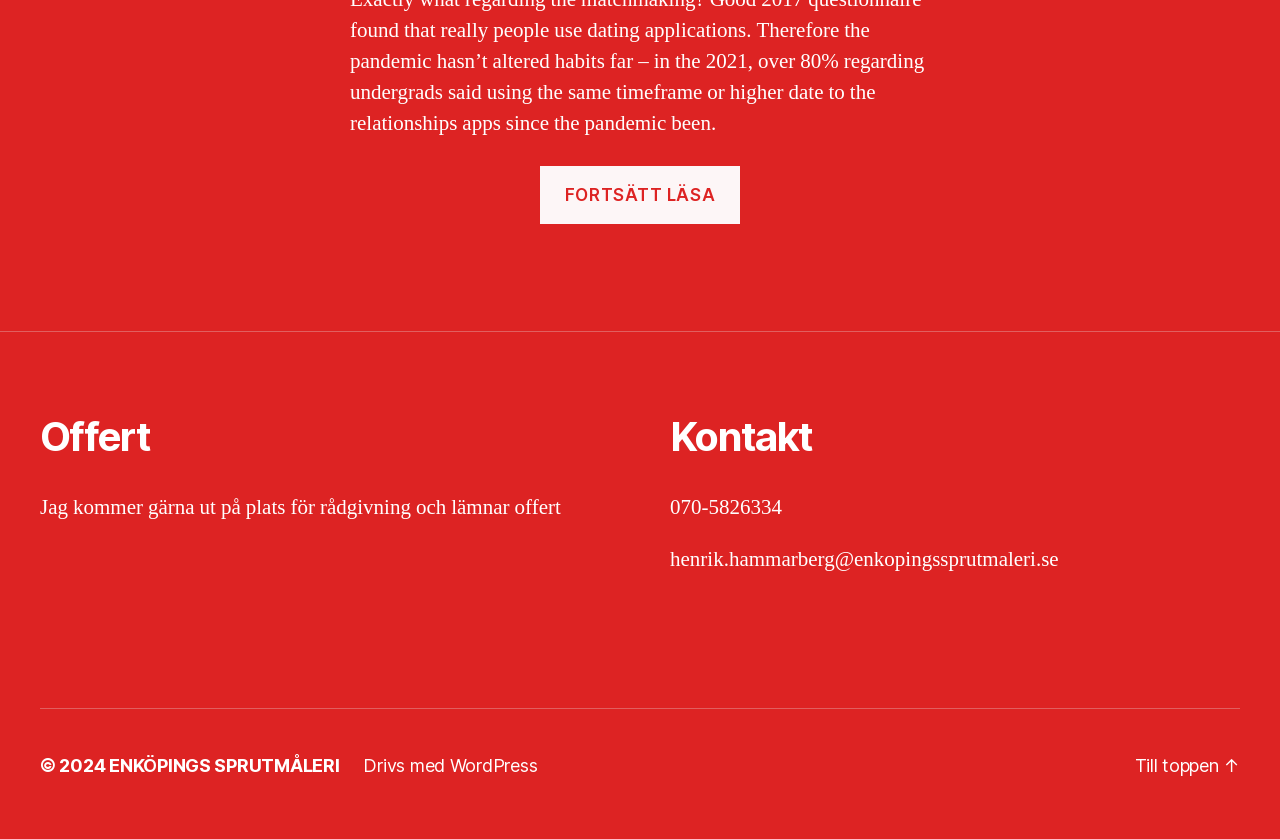Give a one-word or short phrase answer to this question: 
What is the year of the copyright?

2024